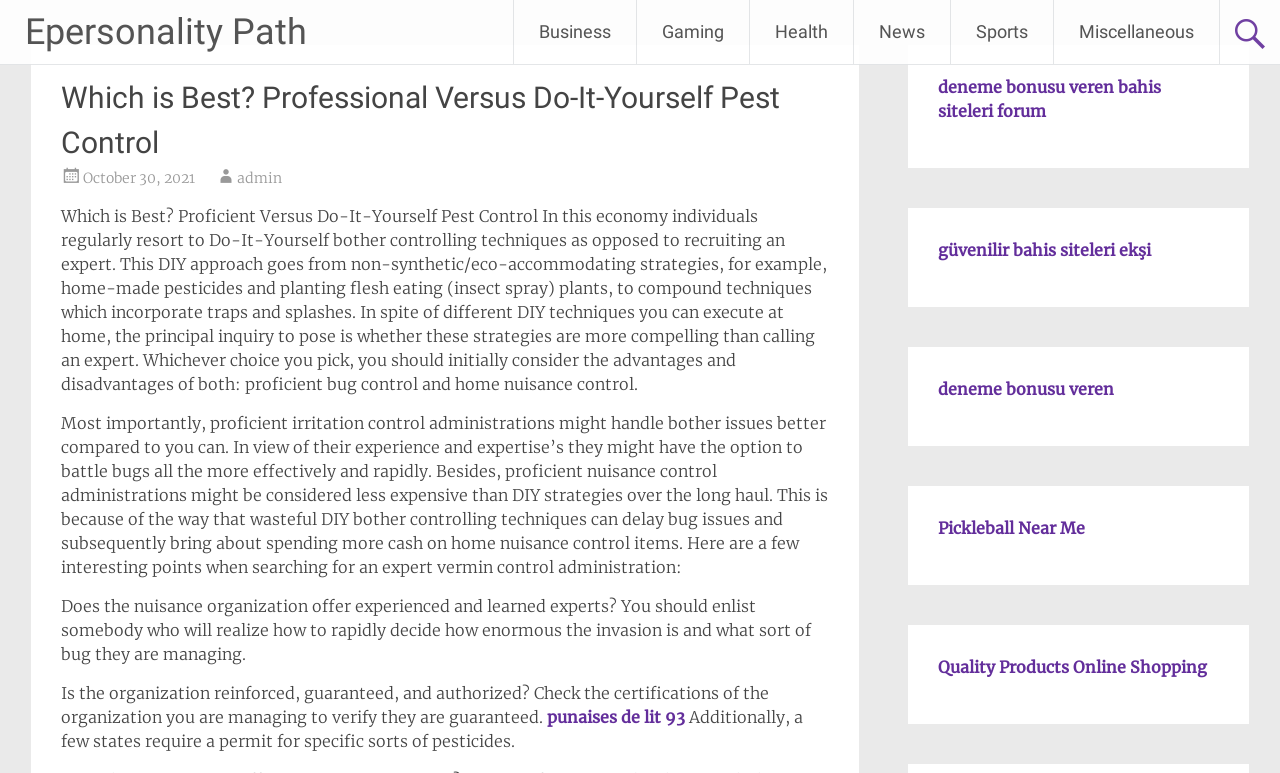With reference to the image, please provide a detailed answer to the following question: How many links are in the top navigation menu?

I counted the links in the top navigation menu, which are 'Business', 'Gaming', 'Health', 'News', 'Sports', and 'Miscellaneous'. There are 6 links in total.